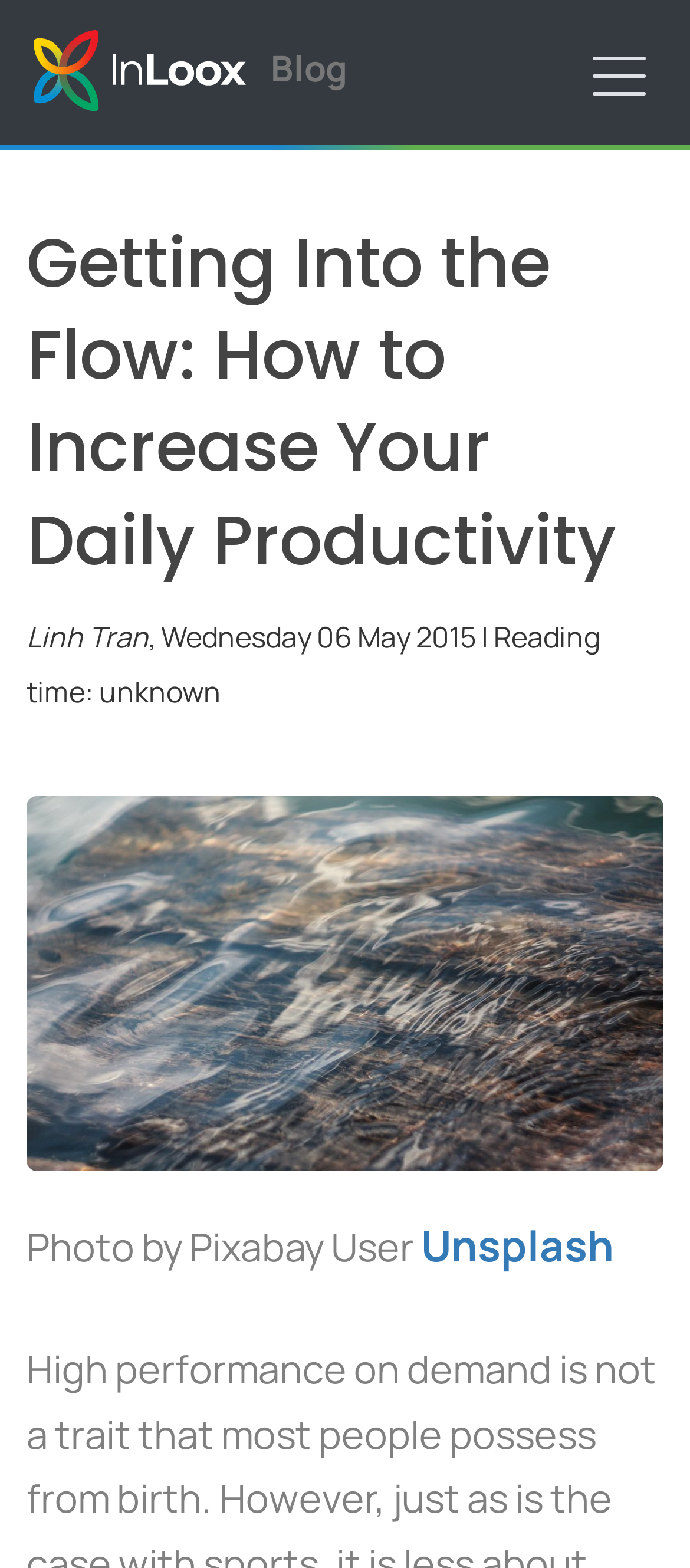Look at the image and give a detailed response to the following question: What is the source of the image?

The source of the image is mentioned in the static text element 'Photo by Pixabay User' located below the image.